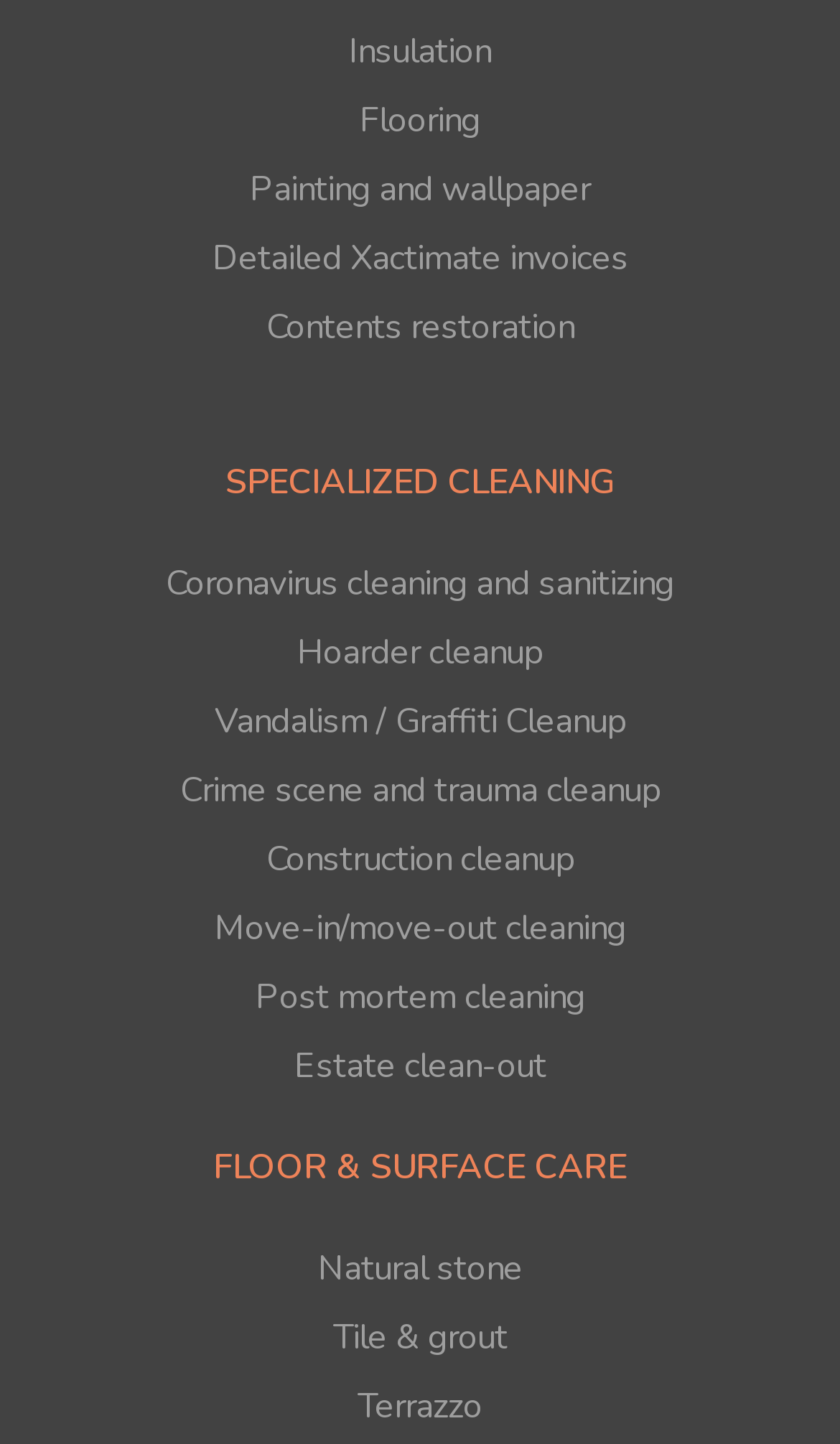Give a short answer using one word or phrase for the question:
Are there any services related to cleaning?

Yes